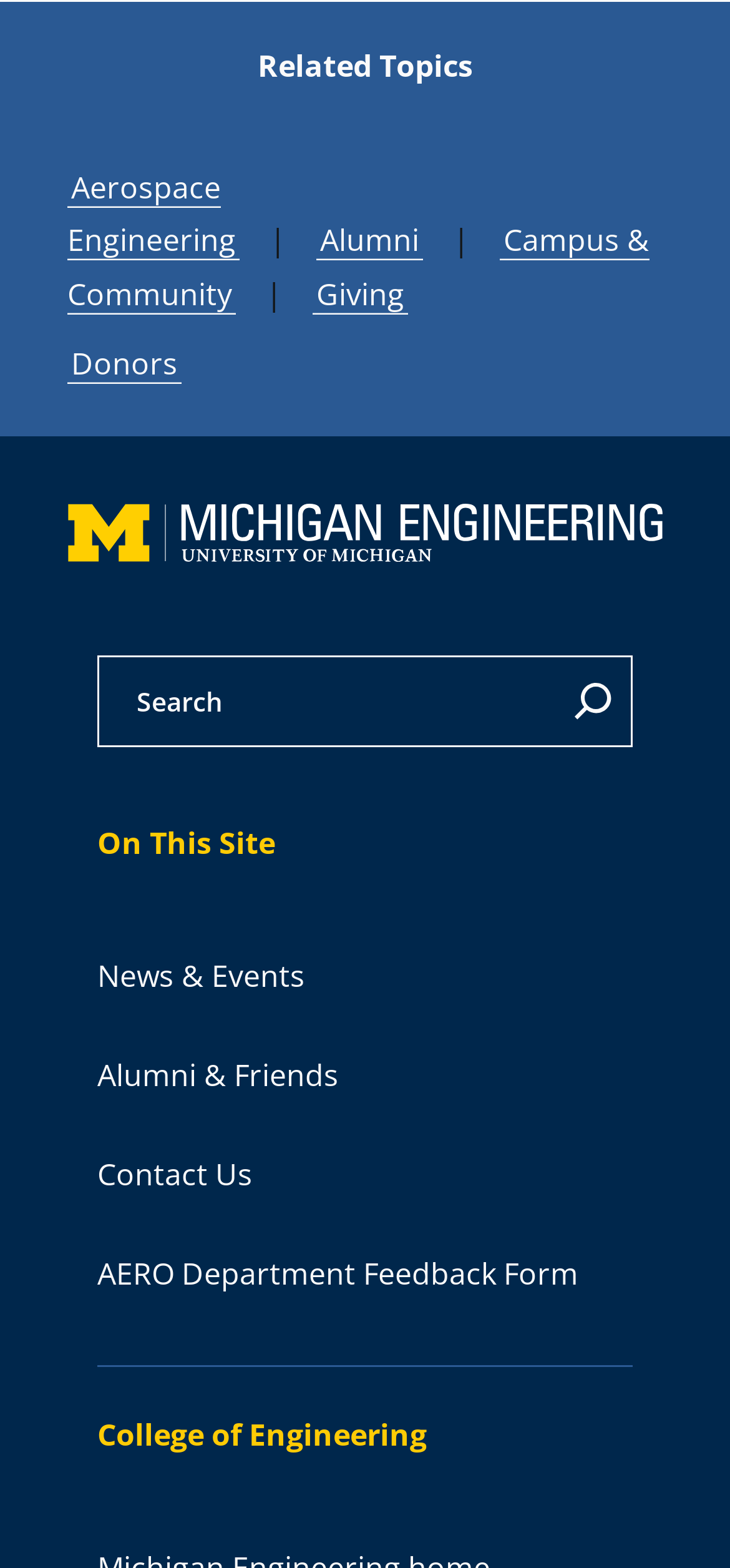Extract the bounding box coordinates for the UI element described as: "Contact Us".

[0.133, 0.723, 0.346, 0.776]